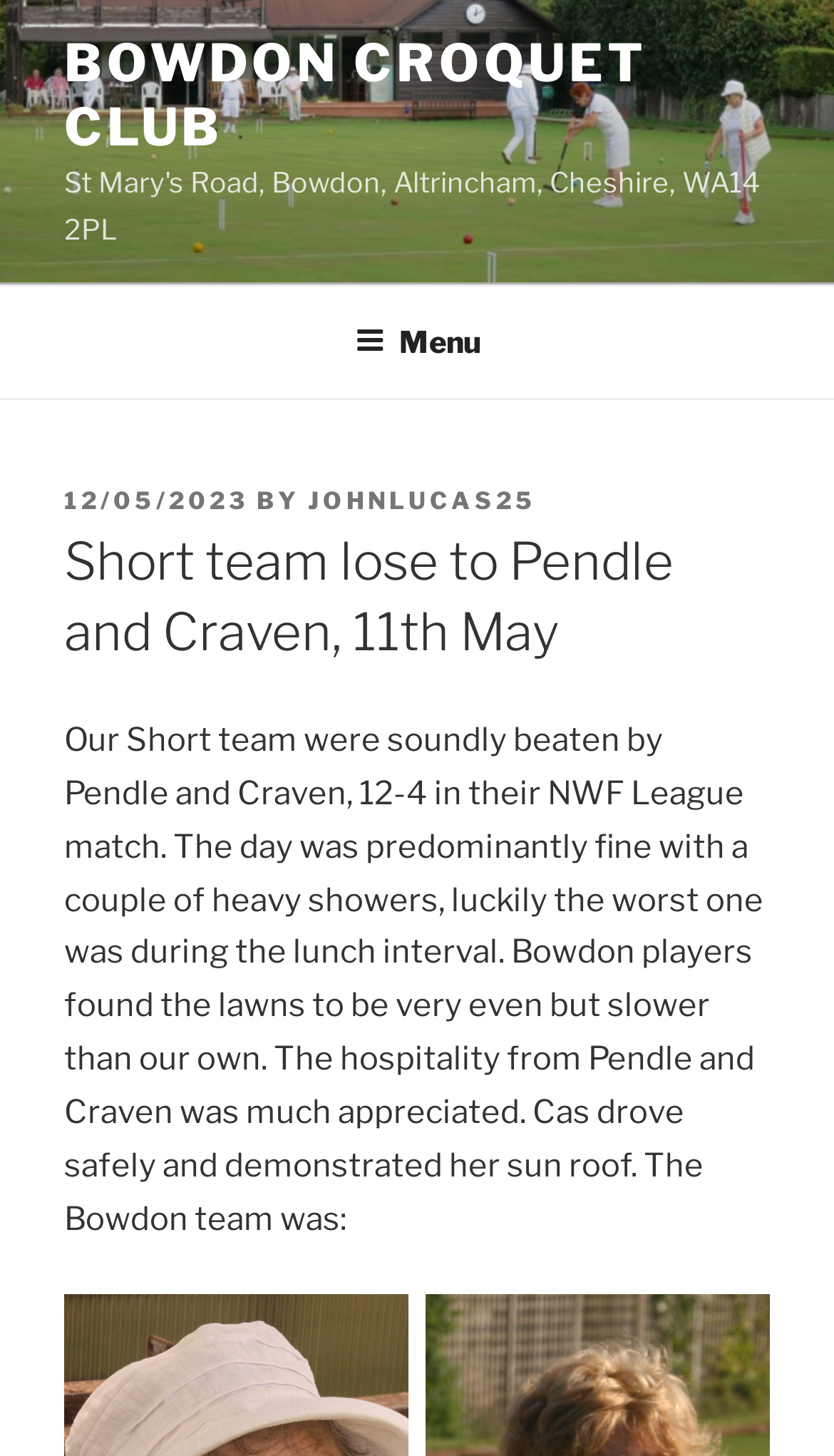What is the name of the club?
Can you provide a detailed and comprehensive answer to the question?

The name of the club can be found in the link at the top of the page, which says 'BOWDON CROQUET CLUB'.